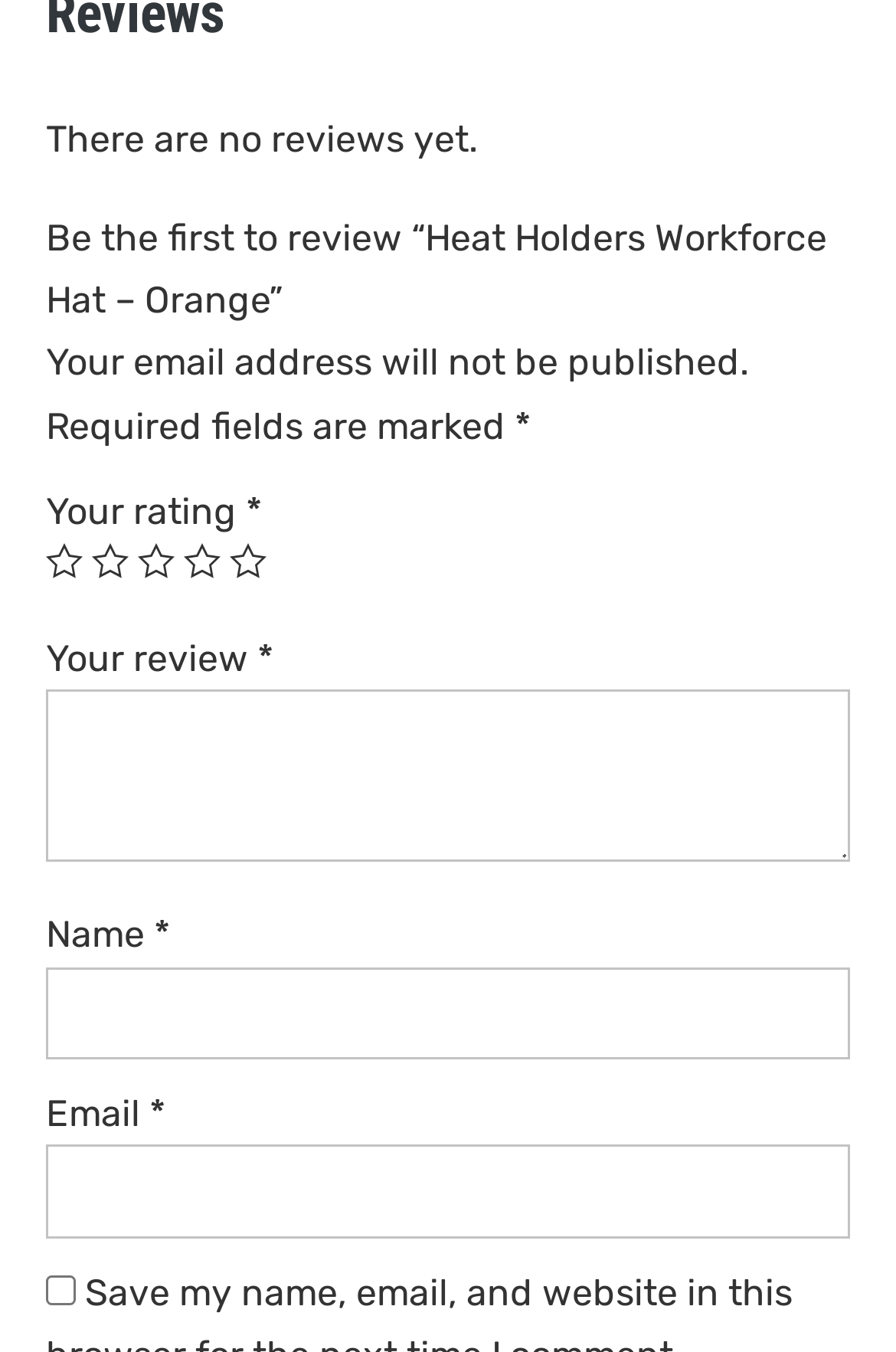What is the checkbox for?
Answer the question with a detailed explanation, including all necessary information.

The checkbox is for saving the user's name, email, and website in the browser for the next time they comment, as indicated by the text next to the checkbox.